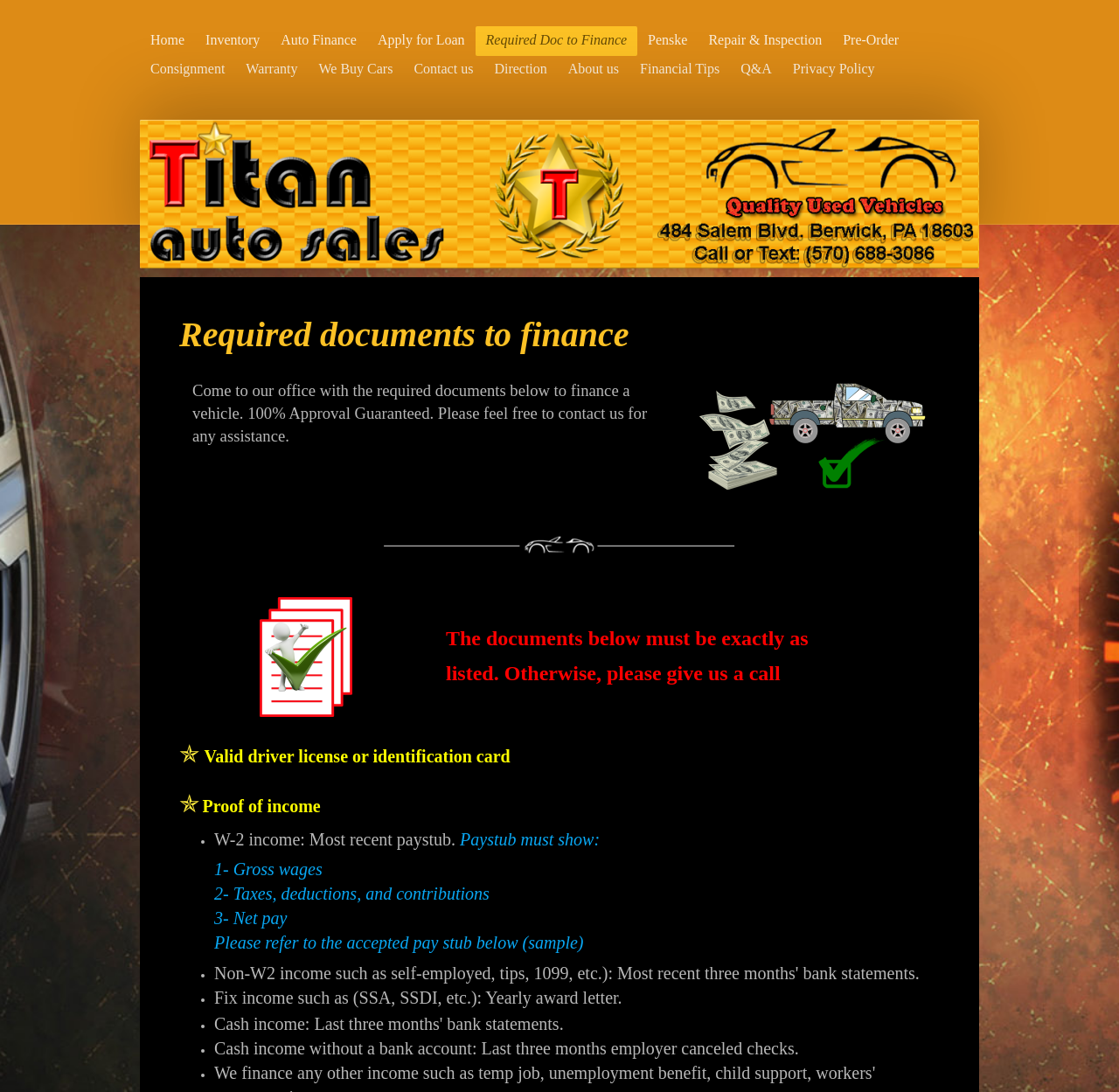Determine the coordinates of the bounding box for the clickable area needed to execute this instruction: "Log In".

None